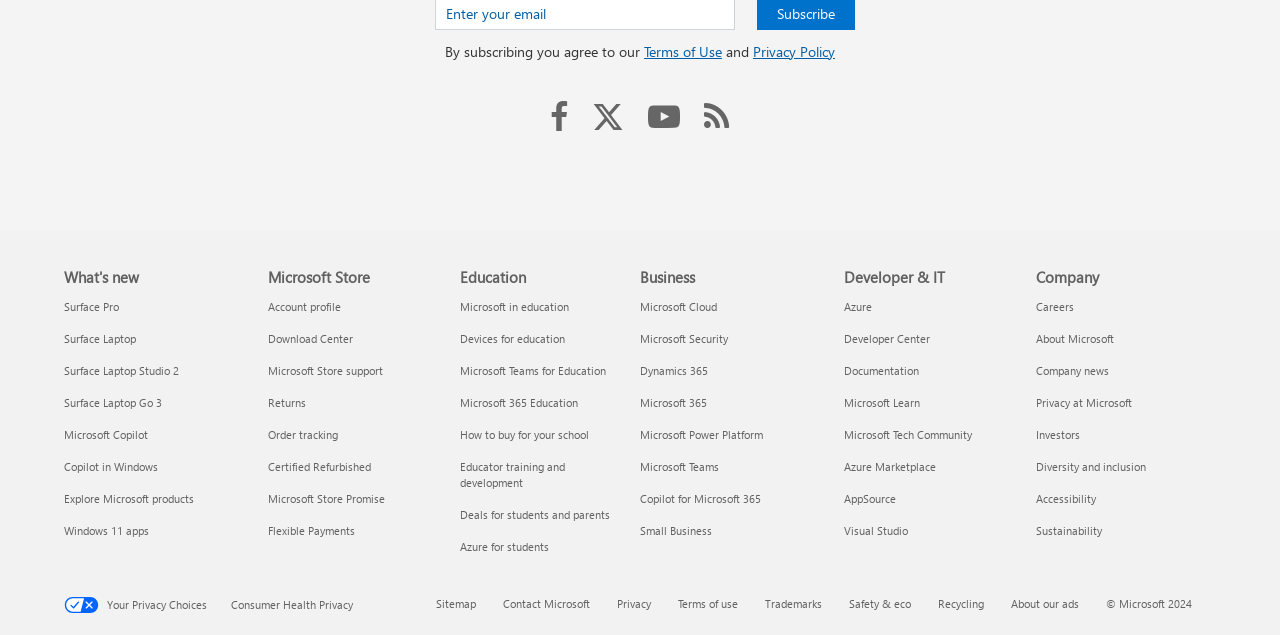Answer the following in one word or a short phrase: 
What is the purpose of the 'Terms of Use' and 'Privacy Policy' links?

Legal information